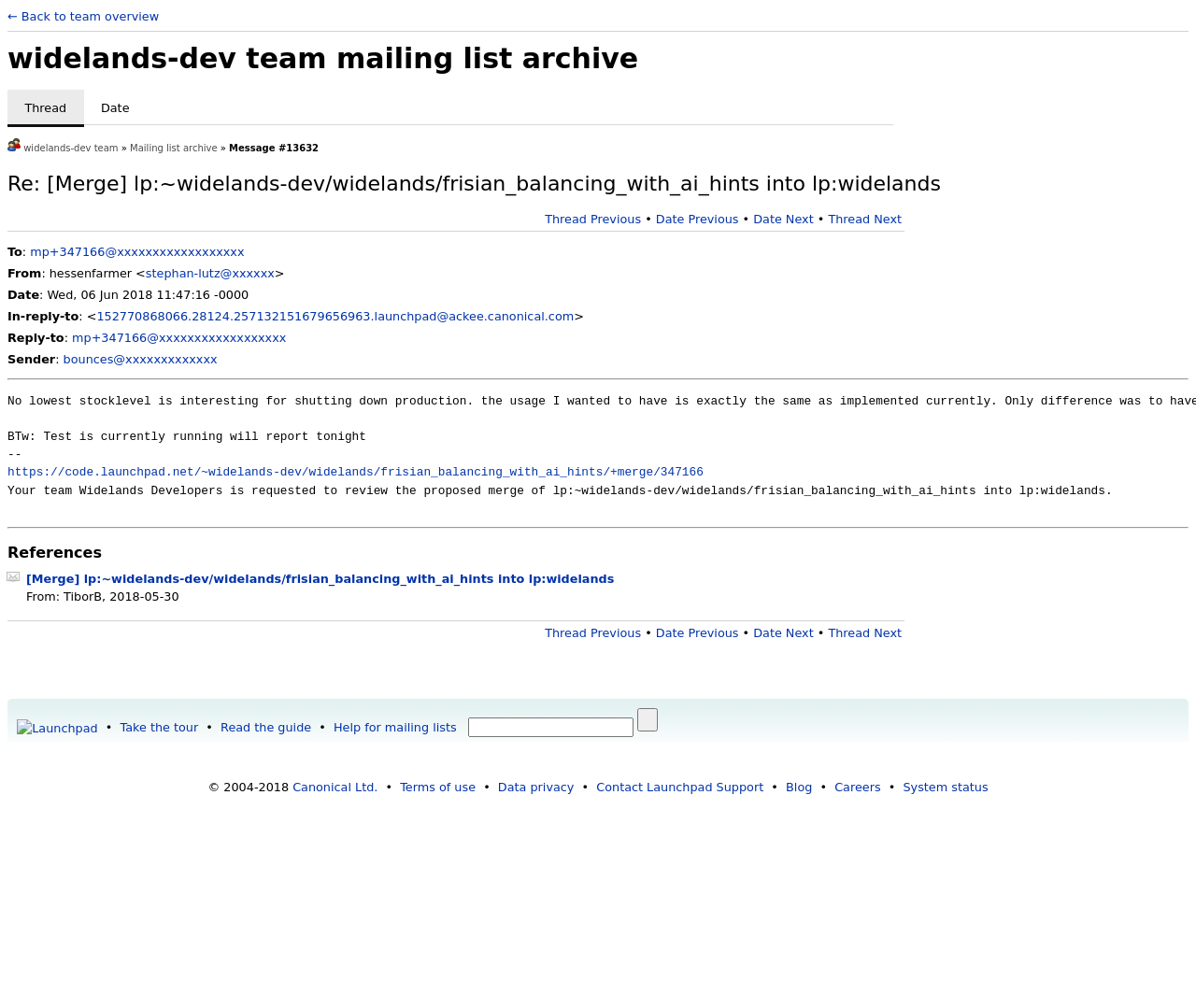Please determine the bounding box coordinates of the element to click on in order to accomplish the following task: "Reply to the message". Ensure the coordinates are four float numbers ranging from 0 to 1, i.e., [left, top, right, bottom].

[0.06, 0.328, 0.239, 0.342]